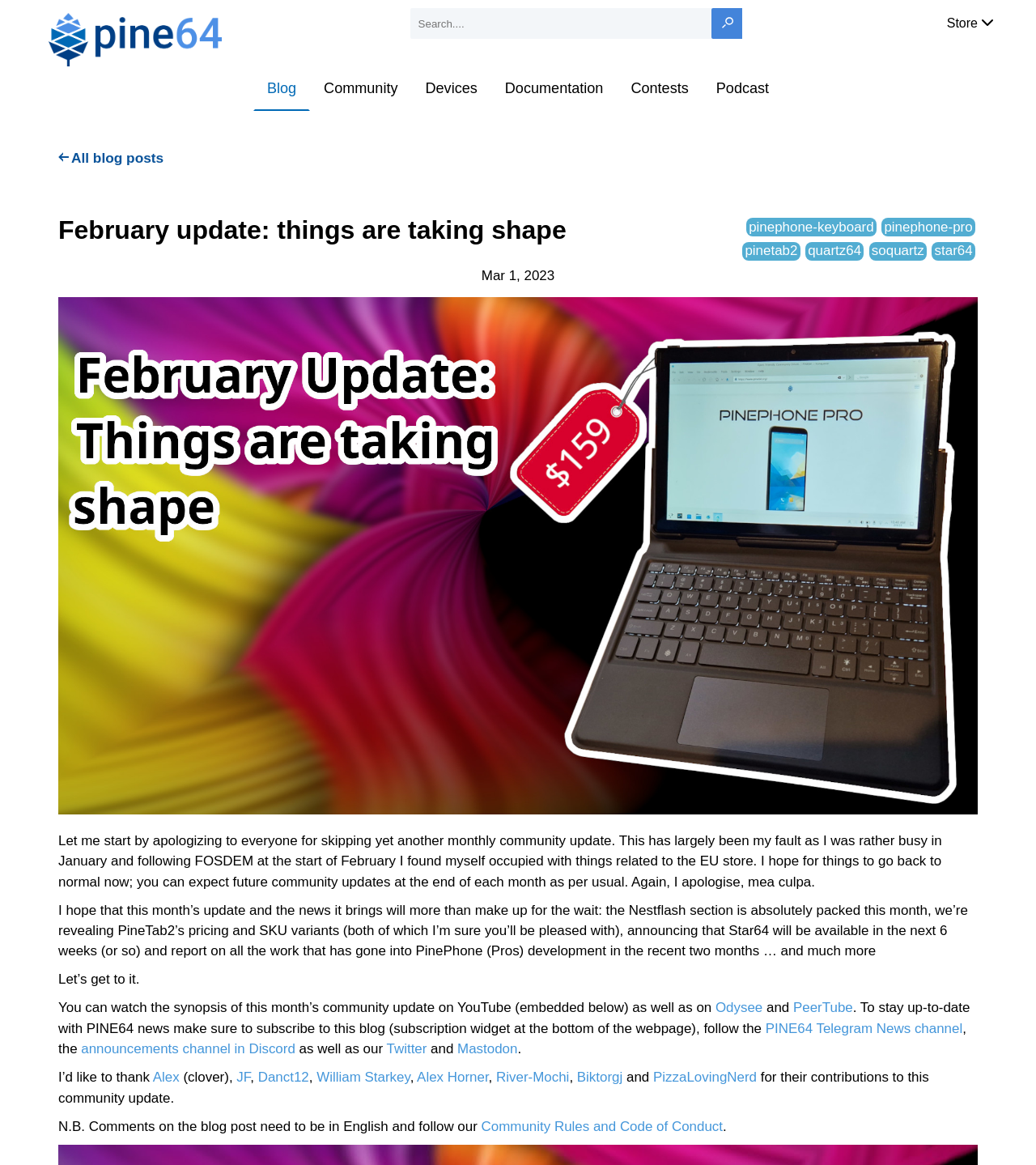How many links are there in the navigation menu?
Could you answer the question with a detailed and thorough explanation?

I counted the number of links in the navigation menu by looking at the links 'Blog', 'Community', 'Devices', 'Documentation', 'Contests', 'Podcast', and 'All blog posts'.